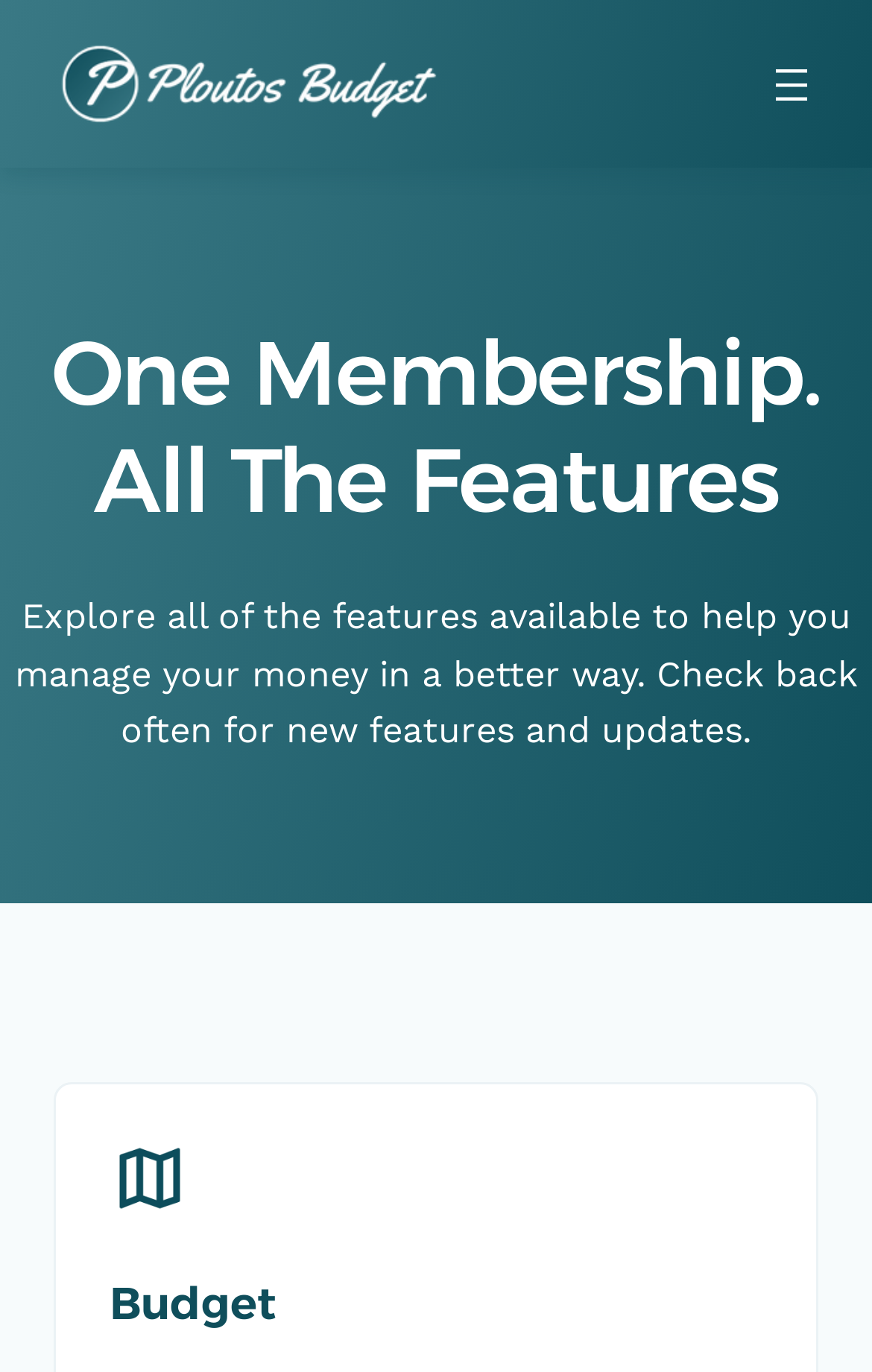What is the position of the 'Budget' heading?
Can you provide a detailed and comprehensive answer to the question?

By analyzing the bounding box coordinates of the 'Budget' heading element, I found that its y1 and y2 values are 0.927 and 0.974, respectively. These values indicate that the 'Budget' heading is located at the bottom of the webpage.